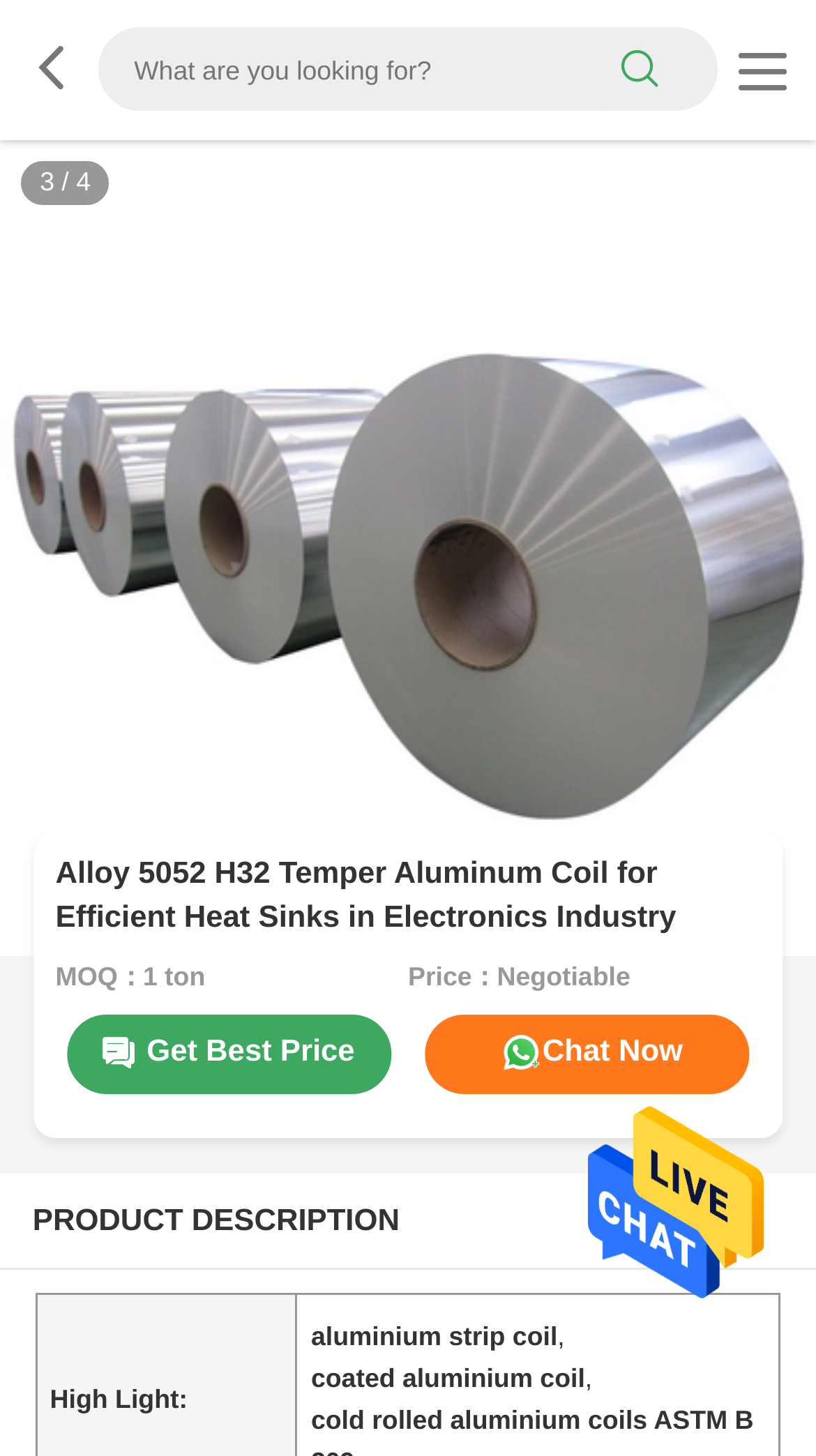Give a full account of the webpage's elements and their arrangement.

This webpage is about Alloy 5052 H32 Temper Aluminum Coil for Efficient Heat Sinks in Electronics Industry from China. At the top, there is a layout table with a search box and a search button on the right side. The search box has a placeholder text "What are you looking for?" and the search button has an icon and the text "search". 

Below the search box, there is a link with an icon, and to its right, there is a static text "/". Next to the static text, there is another static text "4". 

Further down, there is a heading that repeats the title of the webpage. Below the heading, there are two static texts, one showing the minimum order quantity (MOQ) as 1 ton, and the other showing the price as negotiable. 

To the right of the price text, there are two links, one with the text "Get Best Price" and an icon, and the other with the text "Chat Now". 

Below these links, there is a static text "PRODUCT DESCRIPTION" in a larger font. Under this text, there are two headings, one for "aluminium strip coil" and the other for "coated aluminium coil". 

At the top-left corner of the page, there are six small images, all with the same "video-logo" description, arranged in a horizontal row.